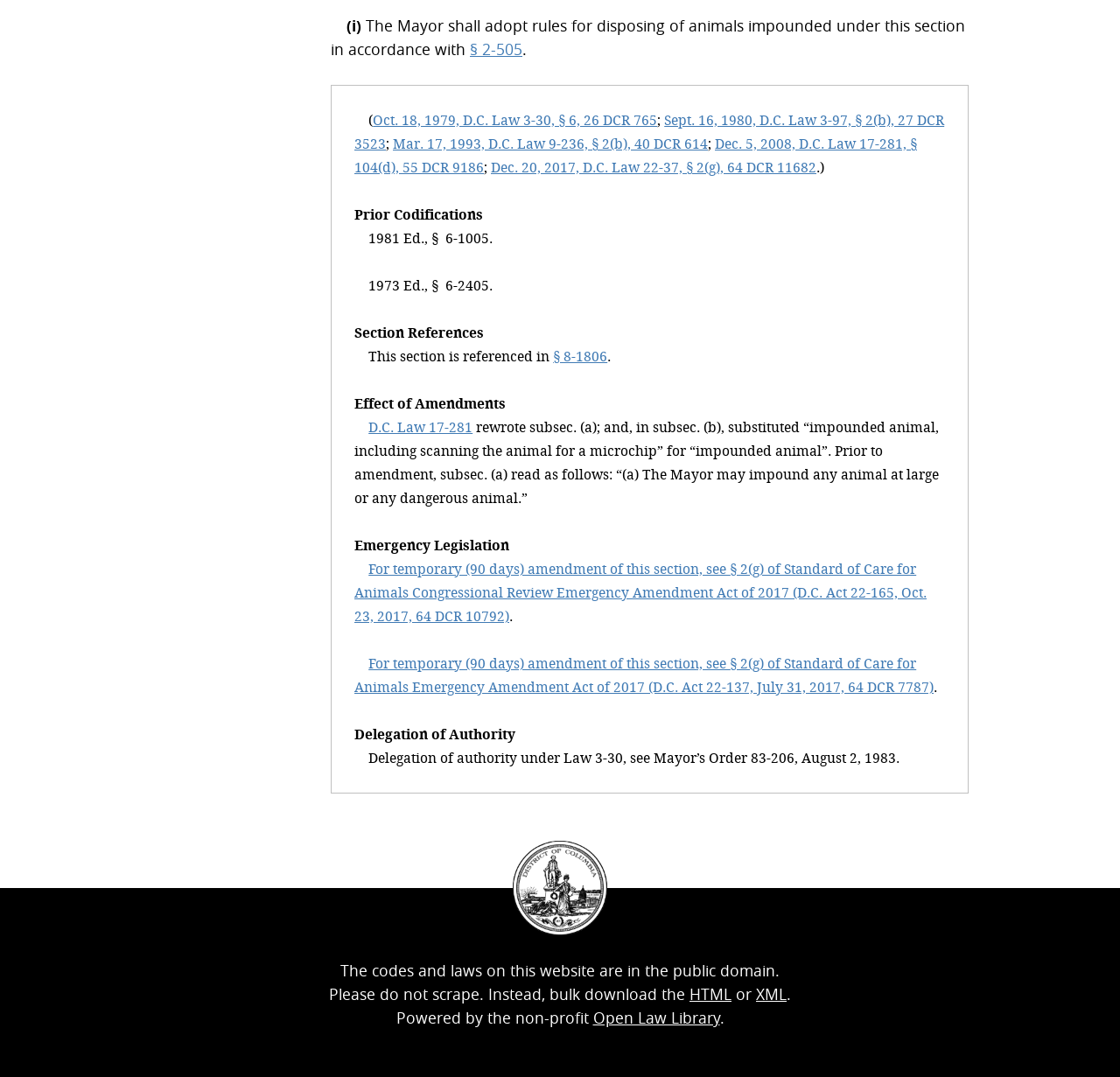Determine the bounding box coordinates for the clickable element to execute this instruction: "Click the 'Logo - Return to home page' link". Provide the coordinates as four float numbers between 0 and 1, i.e., [left, top, right, bottom].

[0.458, 0.846, 0.542, 0.868]